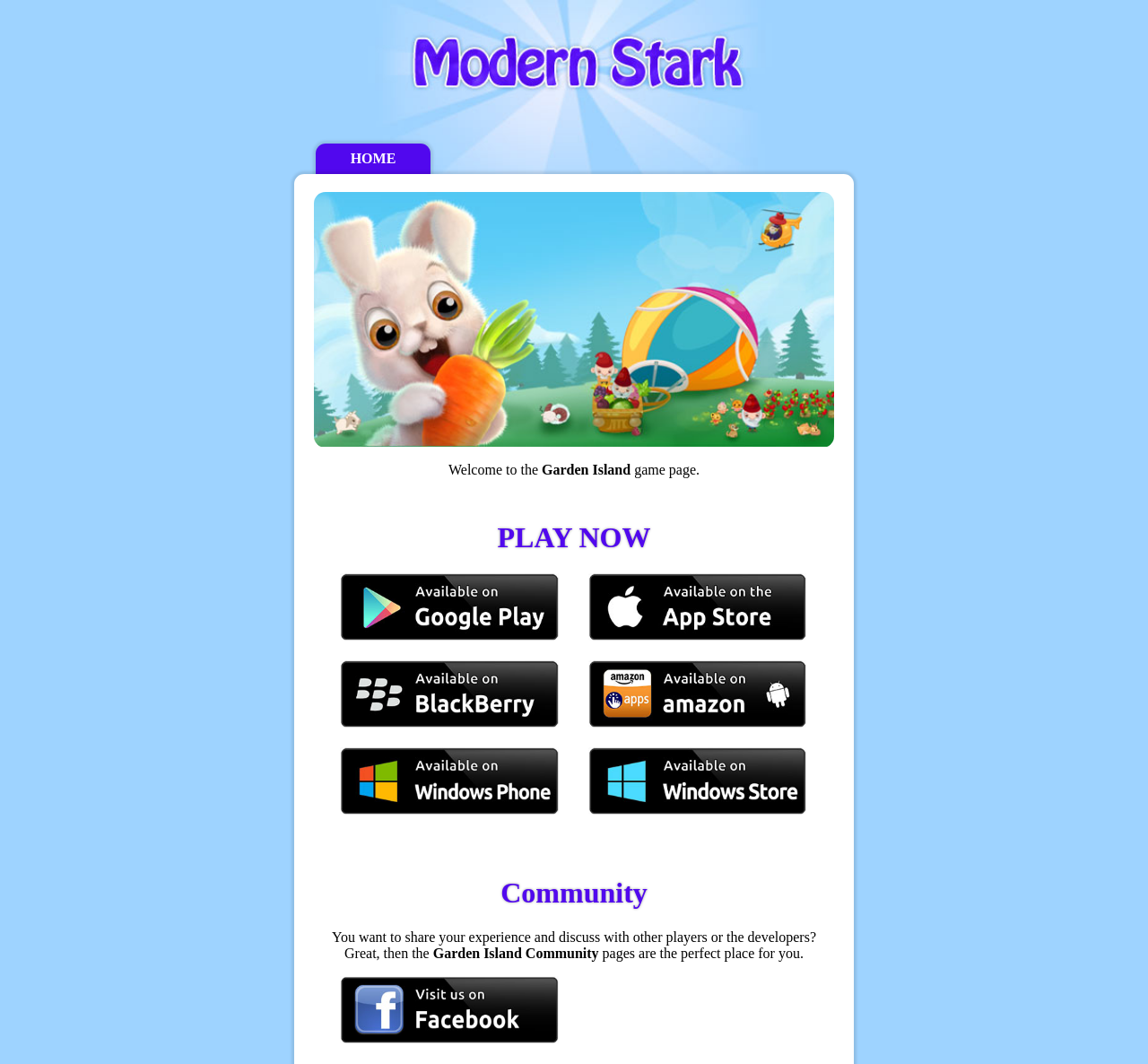Respond with a single word or short phrase to the following question: 
How many platforms can you play Garden Island on?

6